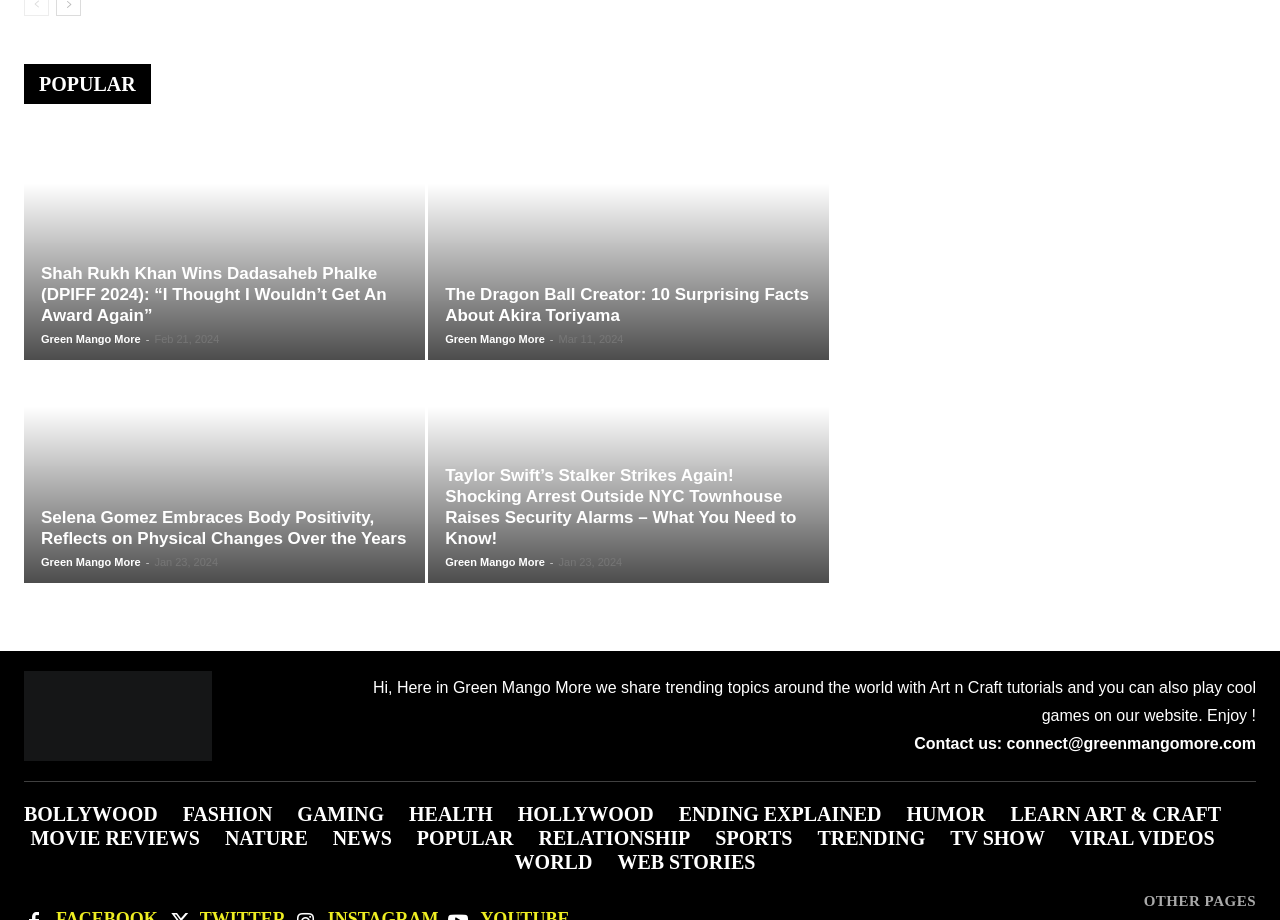How many articles are listed on the webpage?
Examine the webpage screenshot and provide an in-depth answer to the question.

There are 6 articles listed on the webpage because I counted the number of article headings and links, and there are 6 of them, including 'Shah Rukh Khan Triumphs: Dadasaheb Phalke Best Actor Win', 'The Dragon Ball Creator: 10 Surprising Facts About Akira Toriyama', 'Selena Gomez Embraces Body Positivity, Reflects on Physical Changes Over the Years', 'Taylor Swift’s Stalker Strikes Again! Shocking Arrest Outside NYC Townhouse Raises Security Alarms – What You Need to Know!', and two more.